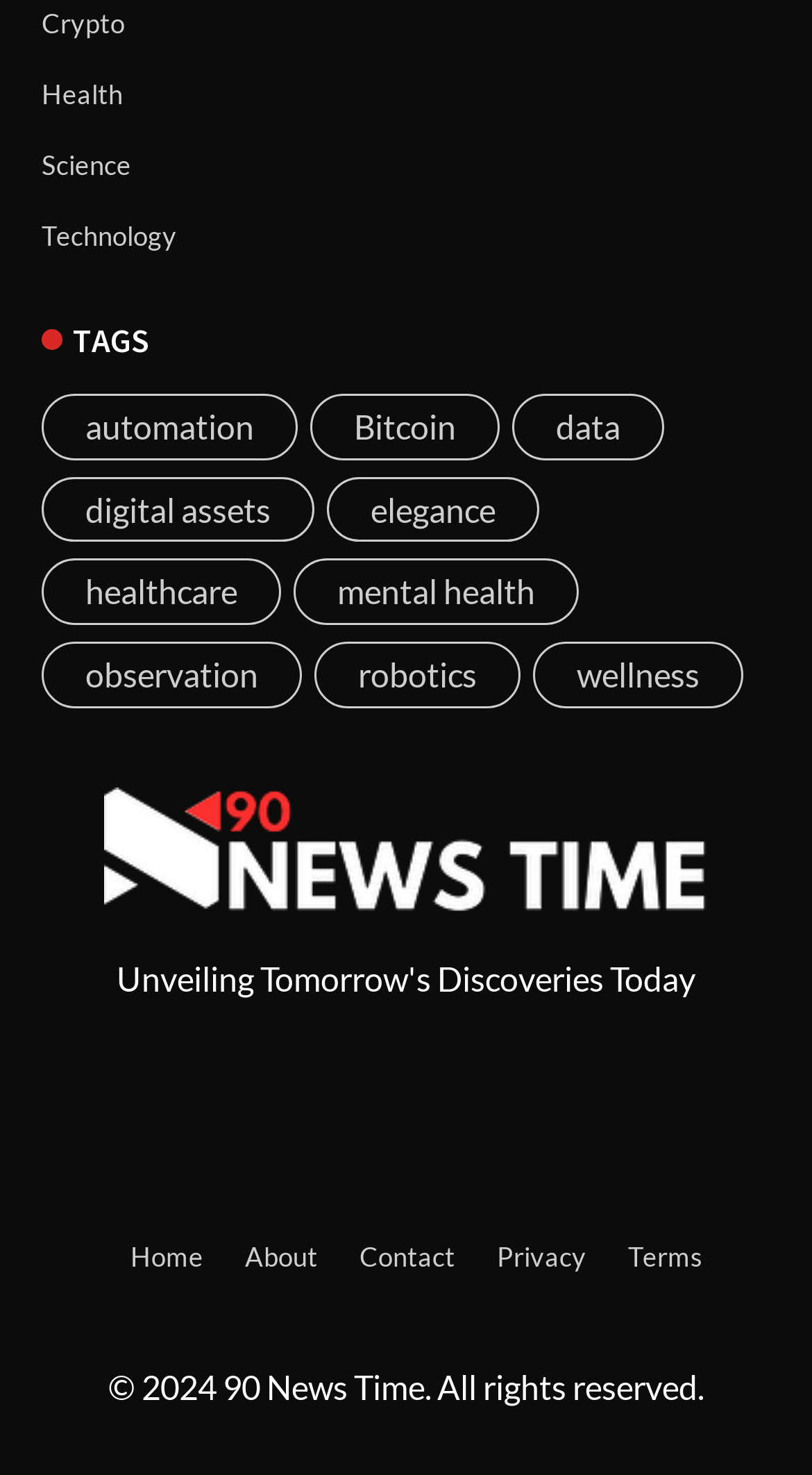What is the purpose of the 'TAGS' section?
Examine the image and provide an in-depth answer to the question.

The 'TAGS' section is a heading that groups related topics together, with links to specific tags such as 'automation', 'Bitcoin', and 'healthcare'.